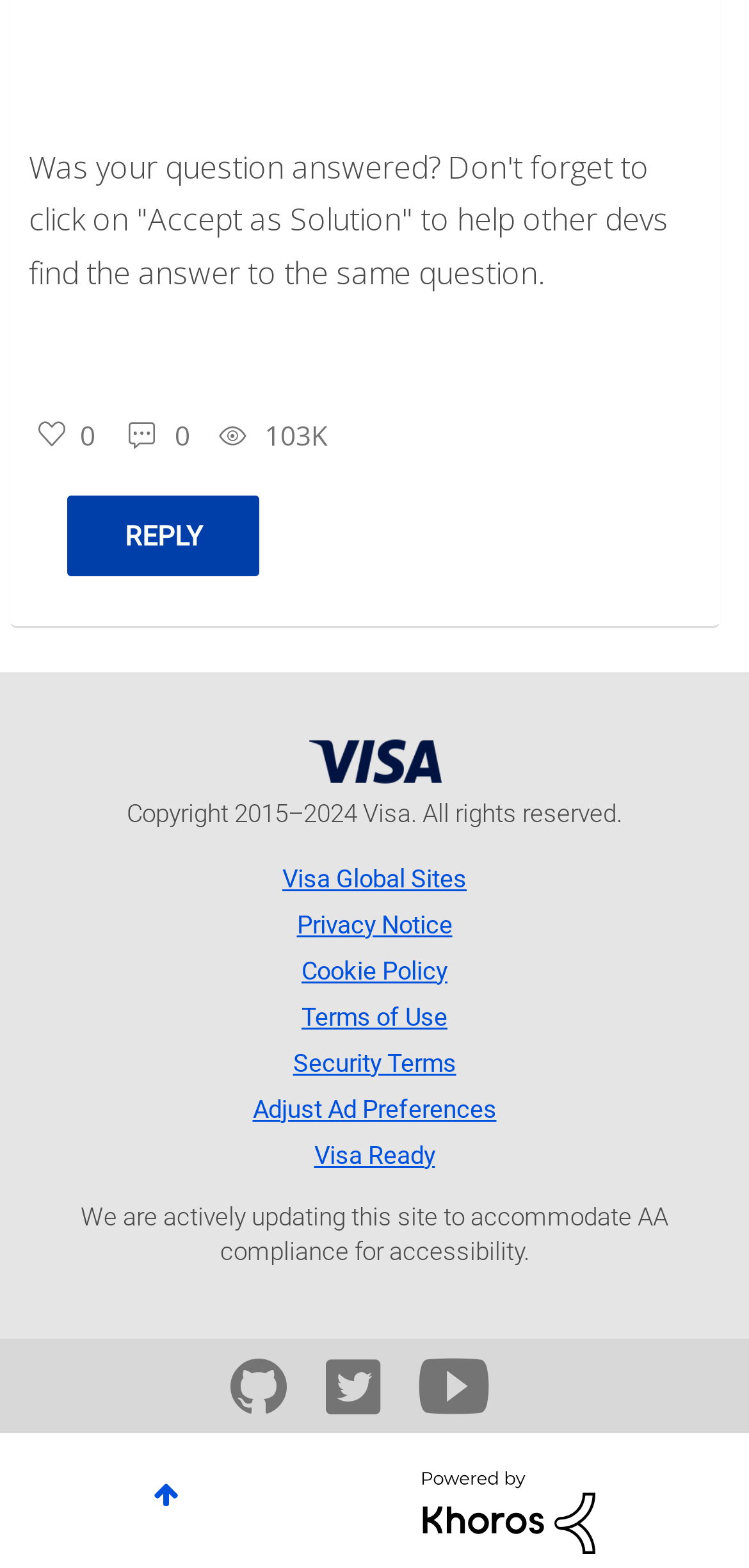Please specify the bounding box coordinates of the clickable region necessary for completing the following instruction: "Give kudos to this post". The coordinates must consist of four float numbers between 0 and 1, i.e., [left, top, right, bottom].

[0.051, 0.255, 0.113, 0.301]